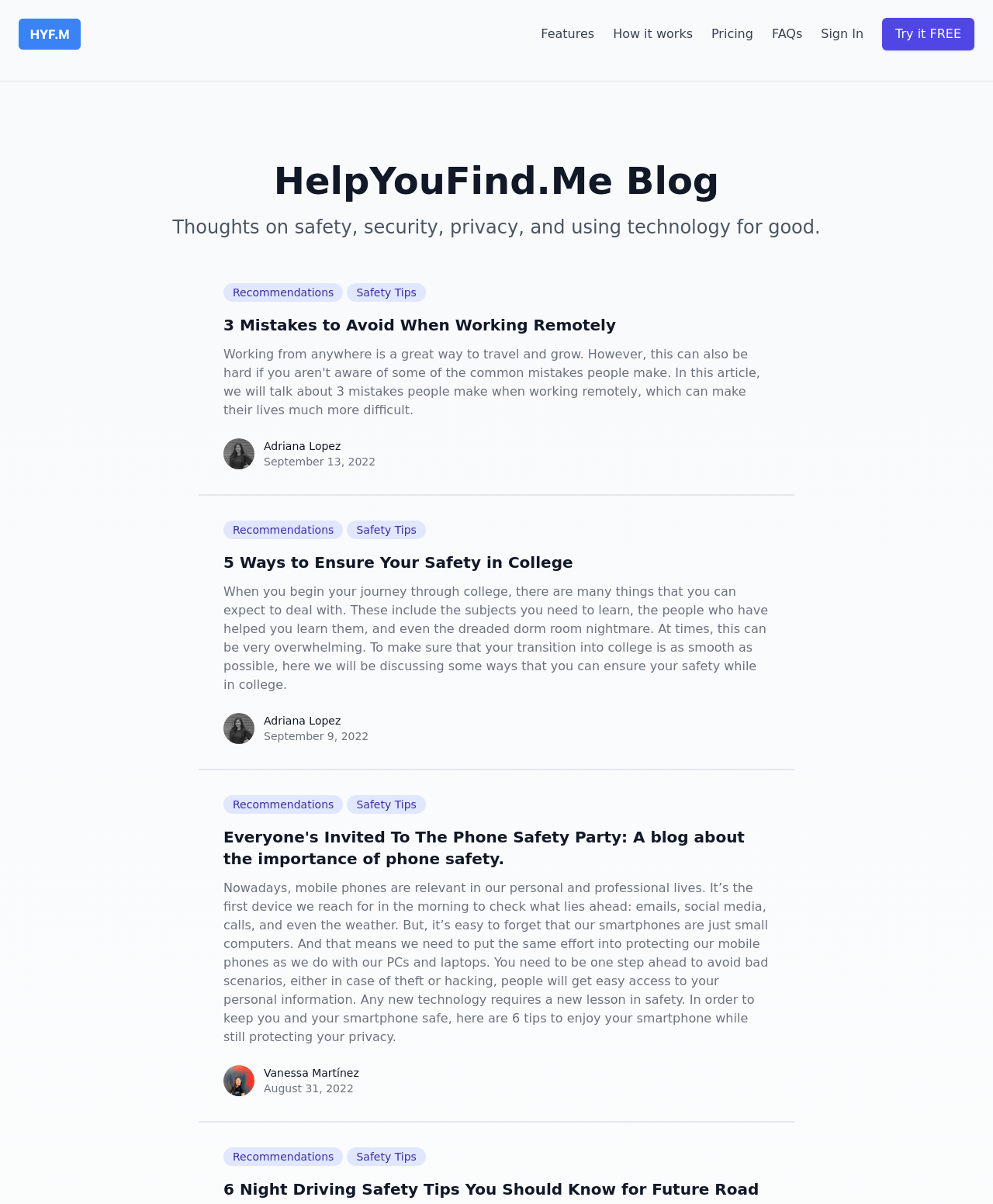Please find and report the bounding box coordinates of the element to click in order to perform the following action: "Check the article about 'Everyone's Invited To The Phone Safety Party'". The coordinates should be expressed as four float numbers between 0 and 1, in the format [left, top, right, bottom].

[0.225, 0.686, 0.775, 0.869]